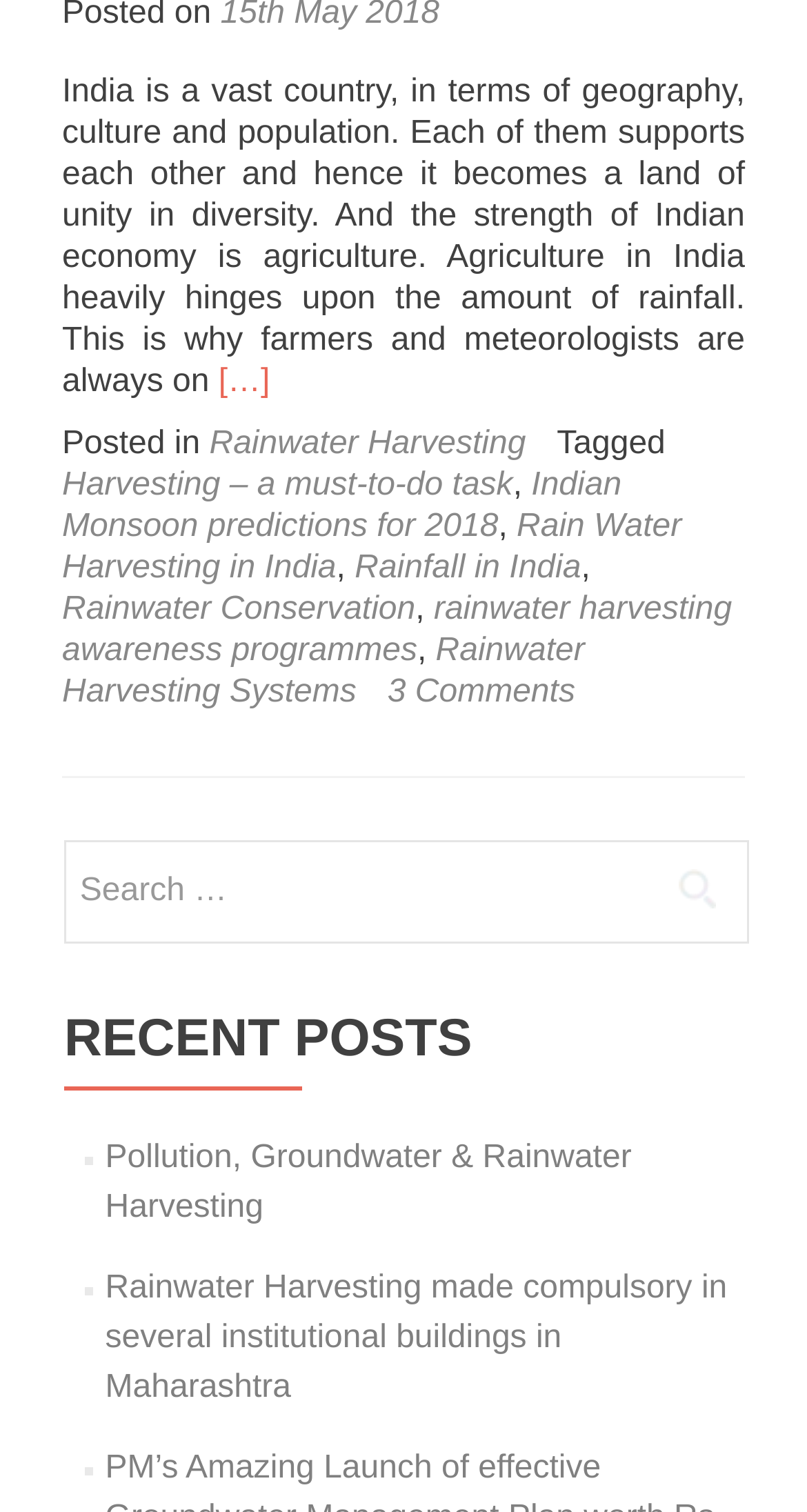Can you find the bounding box coordinates of the area I should click to execute the following instruction: "Read more about Rainfall in India"?

[0.271, 0.241, 0.335, 0.264]